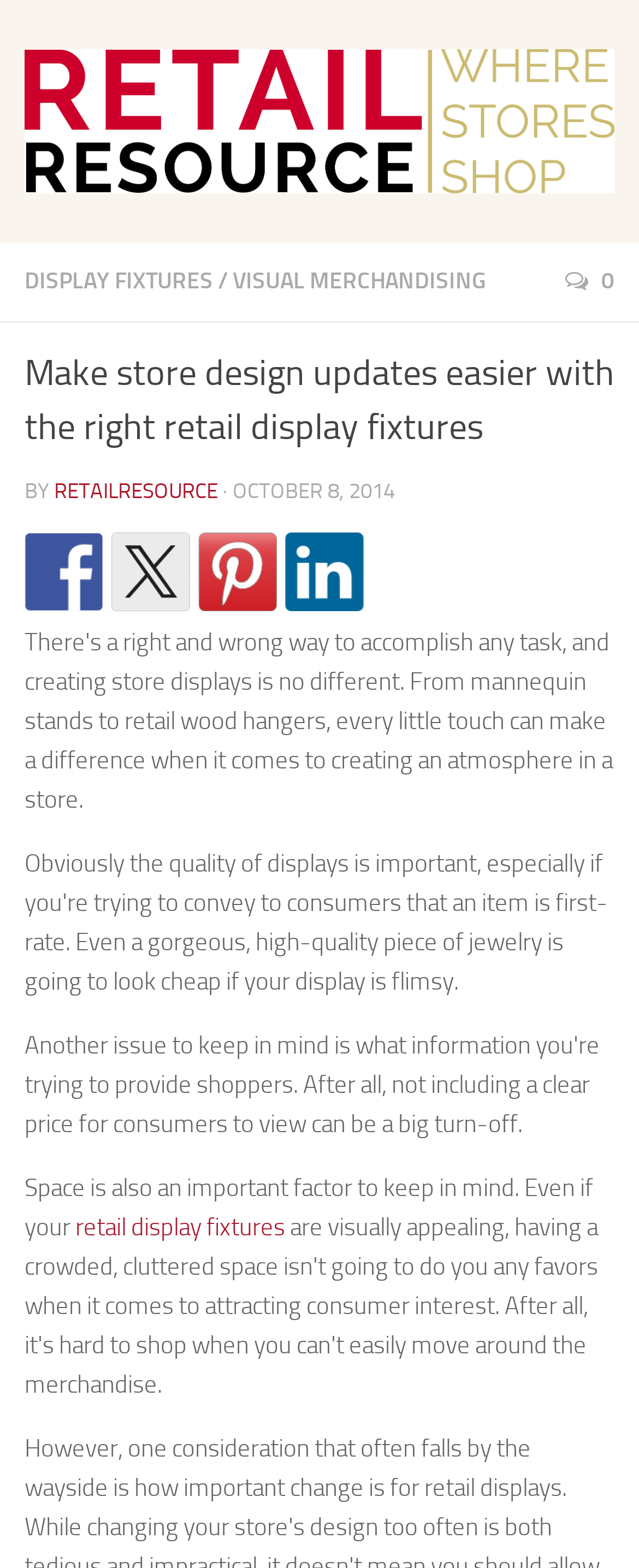Indicate the bounding box coordinates of the clickable region to achieve the following instruction: "go to Retail Resource Blog."

[0.038, 0.031, 0.962, 0.123]